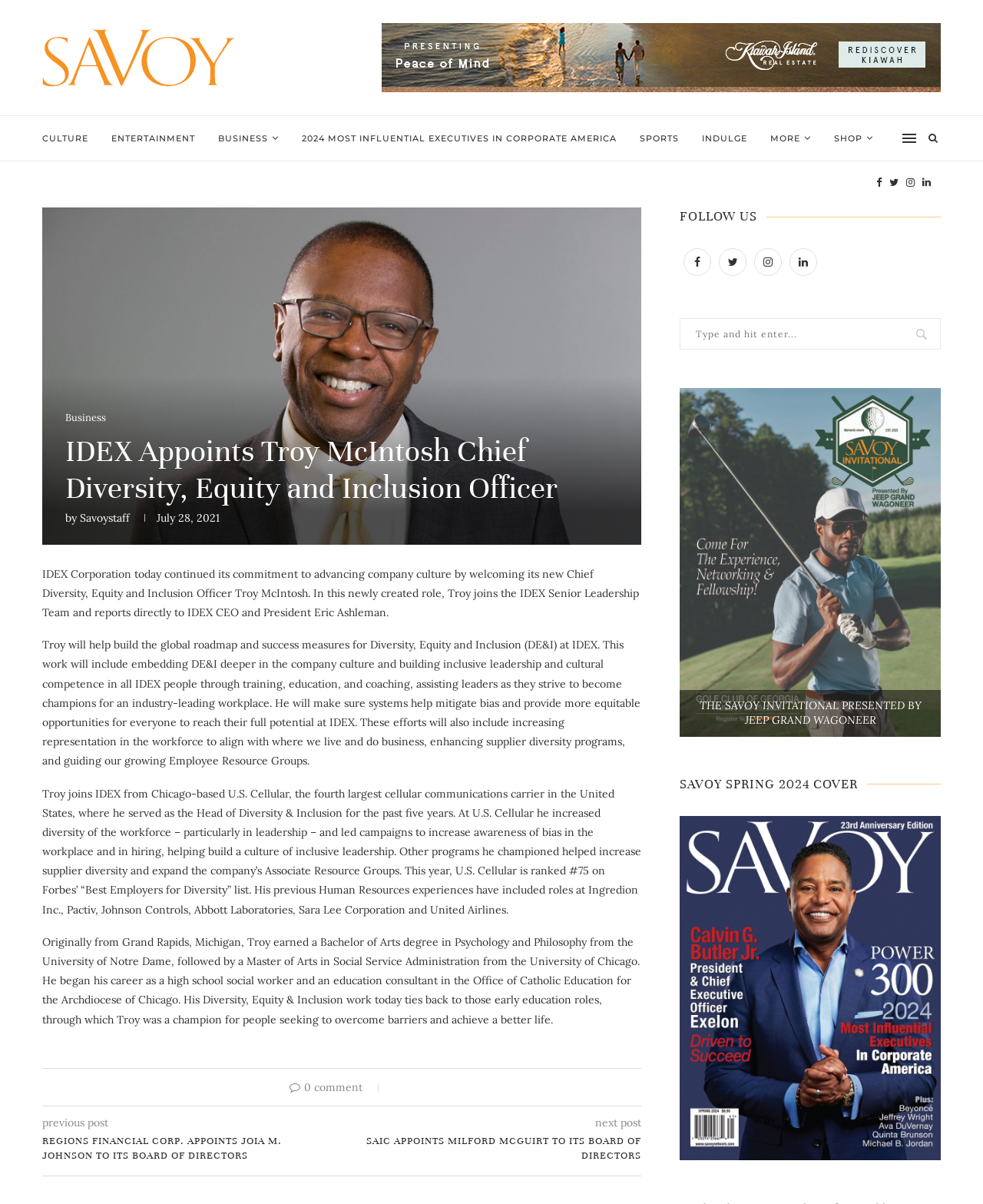Please find the bounding box coordinates (top-left x, top-left y, bottom-right x, bottom-right y) in the screenshot for the UI element described as follows: Entertainment

[0.113, 0.096, 0.198, 0.133]